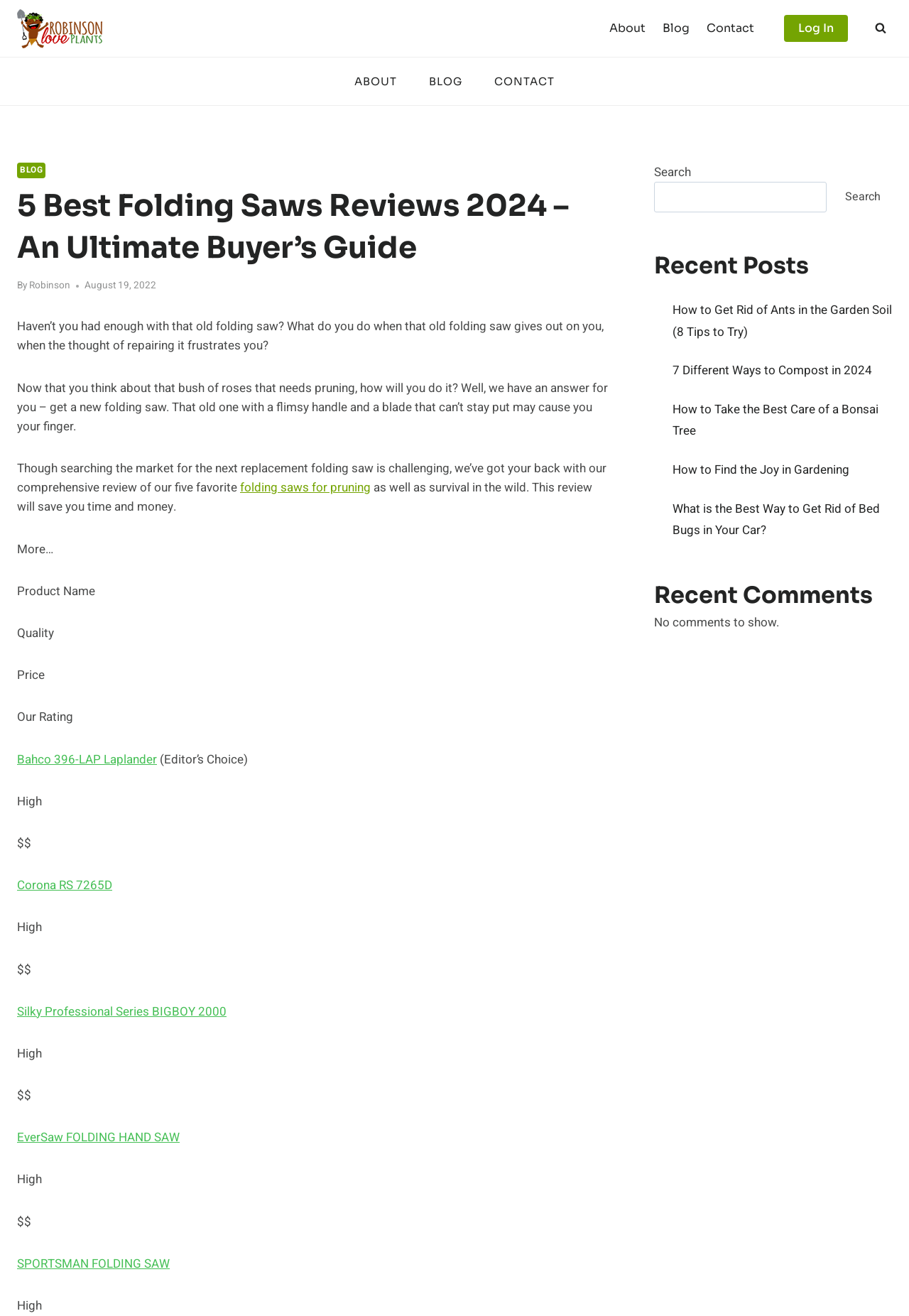What is the rating system used on this webpage?
Using the image as a reference, answer the question with a short word or phrase.

High, $$